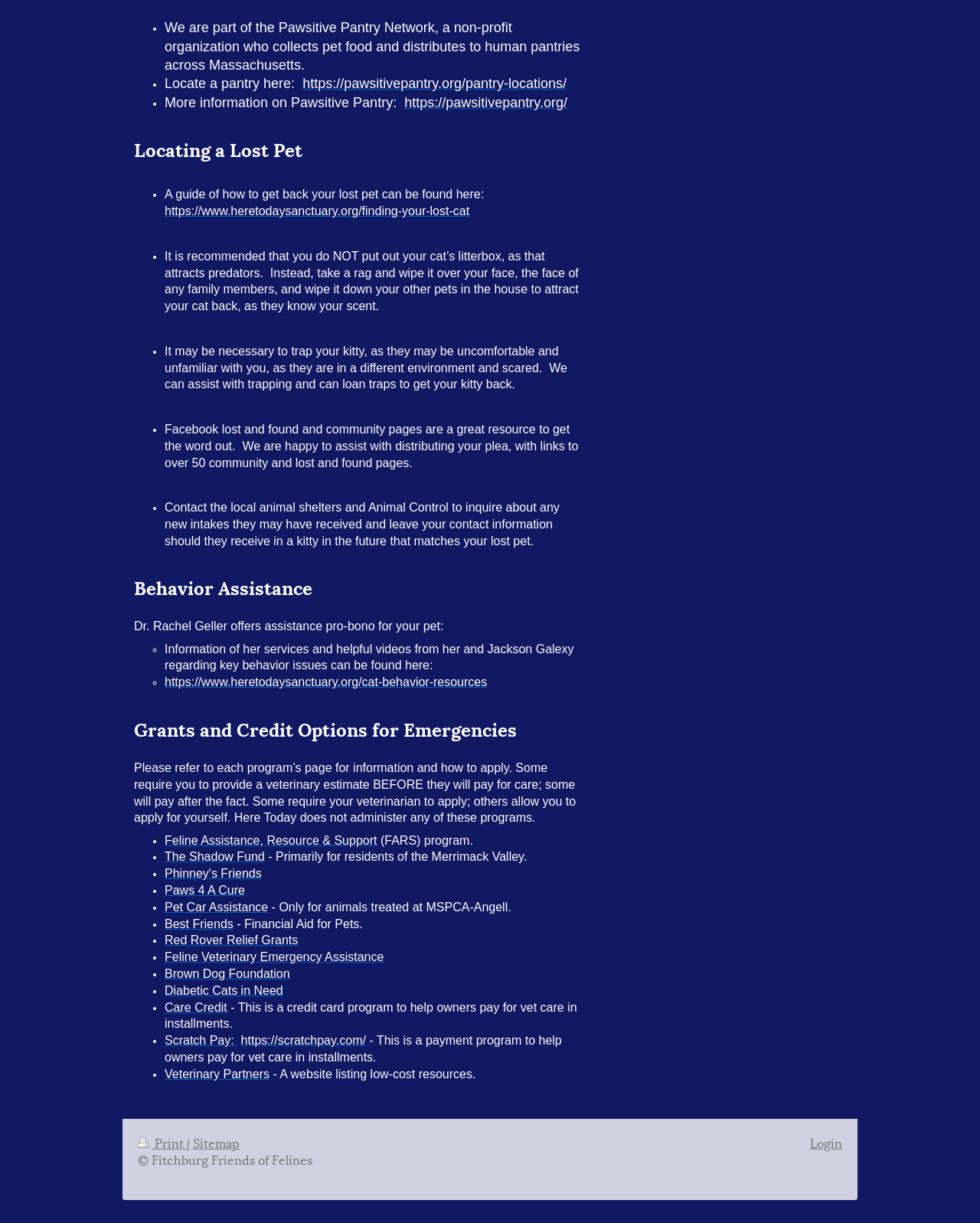Identify the bounding box coordinates of the specific part of the webpage to click to complete this instruction: "Click the ResumeCat logo".

None